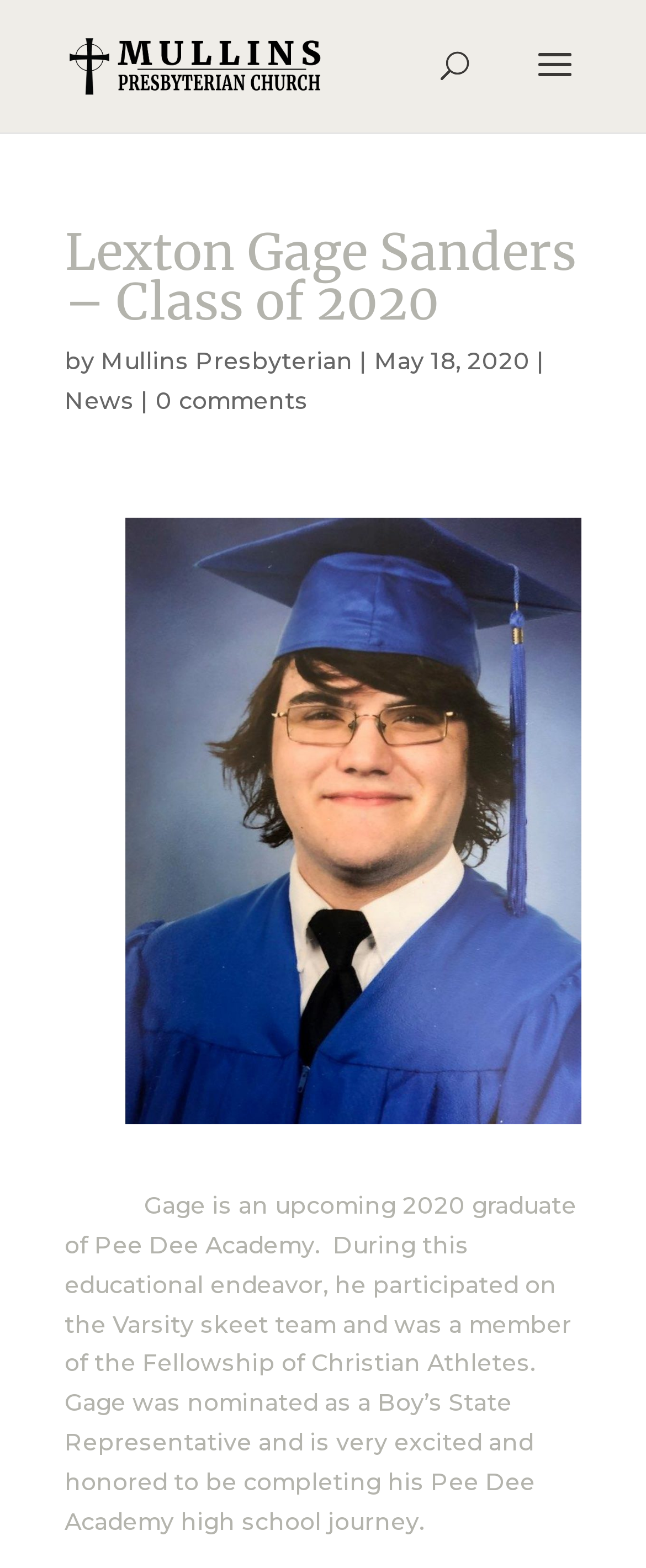Elaborate on the information and visuals displayed on the webpage.

The webpage is a profile page for Lexton Gage Sanders, a 2020 graduate of Pee Dee Academy. At the top left, there is a link to "Mullins Presbyterian Church | Mullins, SC" accompanied by an image with the same name. Below this, there is a search bar that spans across the top of the page. 

The main content of the page is divided into two sections. The top section contains a heading that reads "Lexton Gage Sanders – Class of 2020" followed by the text "by Mullins Presbyterian | May 18, 2020". Below this, there are two links, one to "News" and another to "0 comments". 

The bottom section of the page contains a paragraph of text that describes Gage's achievements, including his participation in the Varsity skeet team and the Fellowship of Christian Athletes, as well as his nomination as a Boy’s State Representative. This text is positioned at the bottom left of the page, with a series of blank spaces above it.